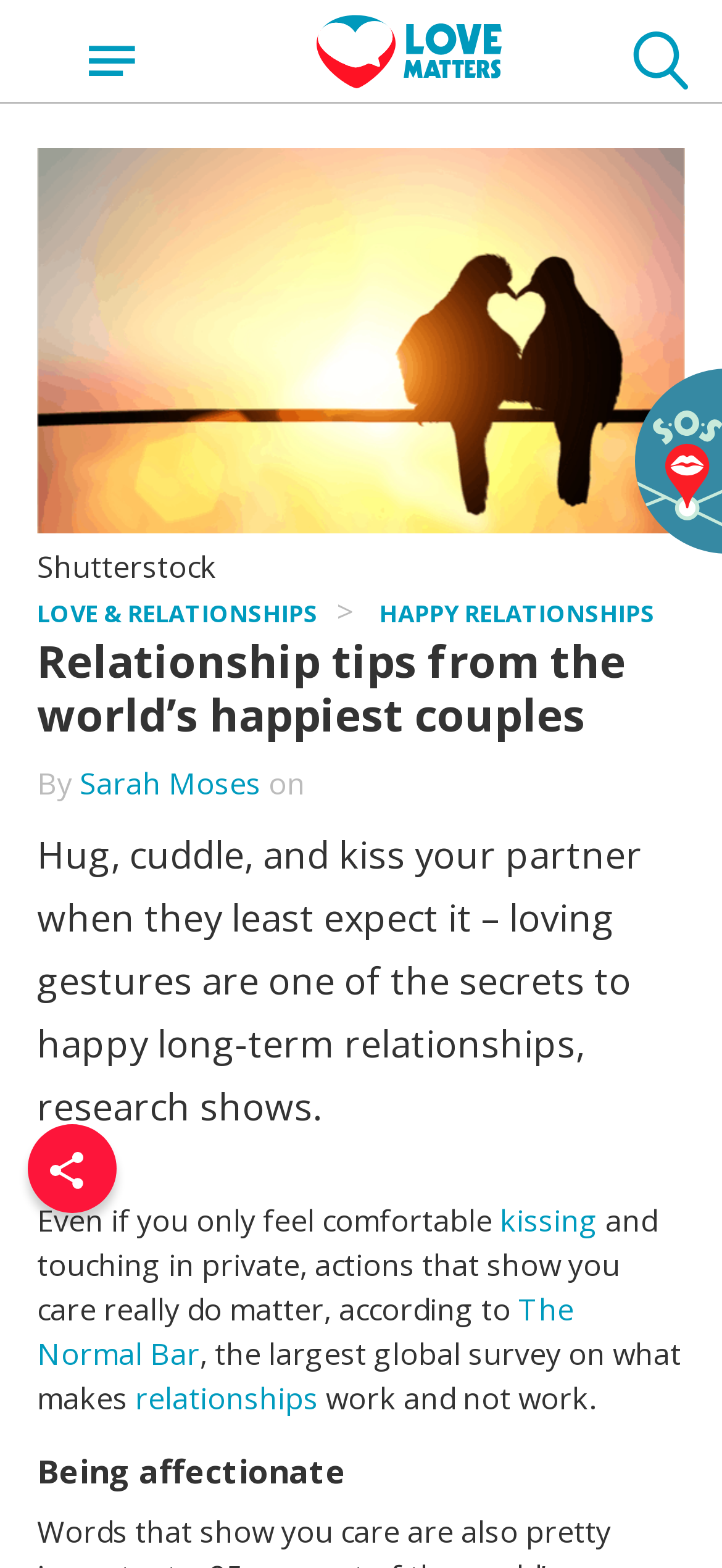What is the image above the article about?
Could you answer the question with a detailed and thorough explanation?

The image above the article can be described by looking at the figure element with the image of 'Two birds, beaks forming a heart'.